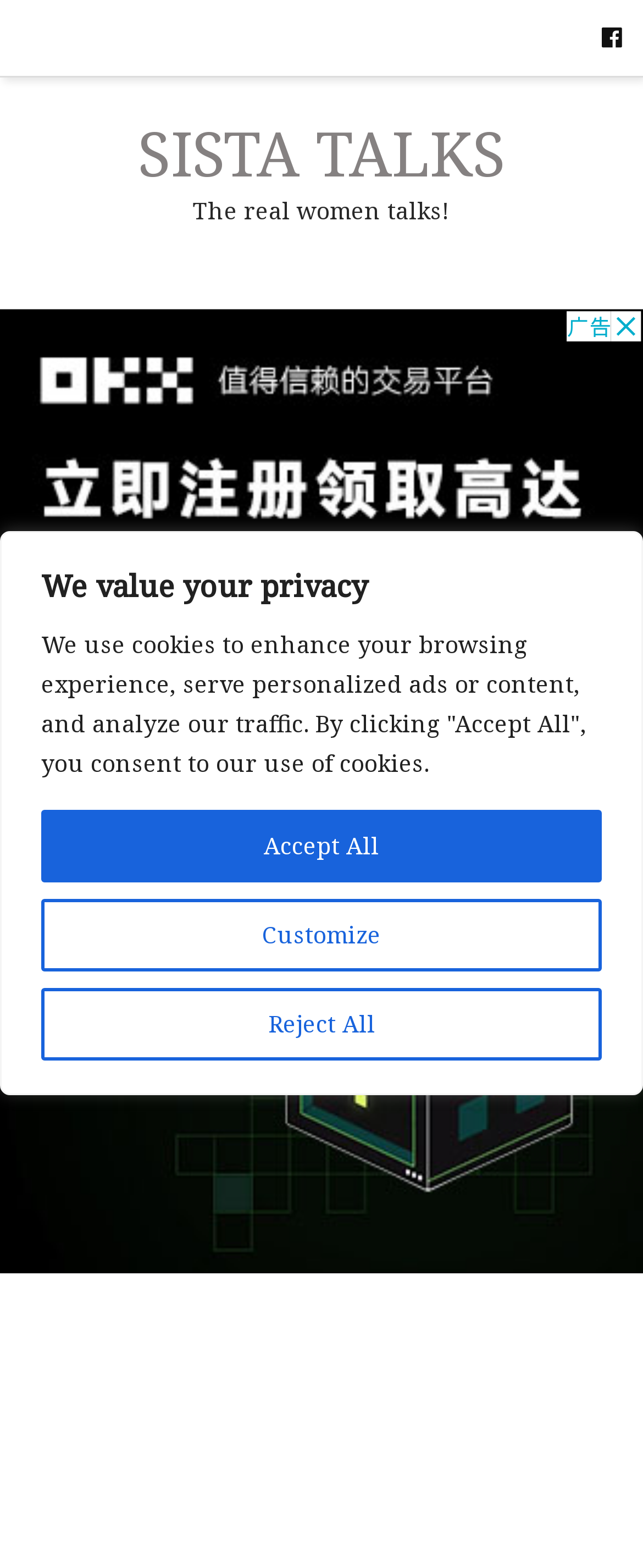Construct a thorough caption encompassing all aspects of the webpage.

The webpage is titled "Be Happy at Every Moment in Your Life | SISTA TALKS". At the top of the page, there is a small icon on the right side, represented by a Unicode character. Below this icon, the website's name "SISTA TALKS" is displayed prominently. 

Underneath the website's name, there is a tagline that reads "The real women talks!". This tagline is displayed twice on the page, once near the top and again near the bottom.

In the middle of the page, there is a notice about cookies and privacy. The notice is divided into three sections: a brief statement about valuing privacy, a longer description of how cookies are used, and three buttons labeled "Customize", "Reject All", and "Accept All". These buttons are aligned horizontally and are positioned below the description of cookies.

On the bottom right of the page, there is an upward-pointing arrow symbol, which is a link.